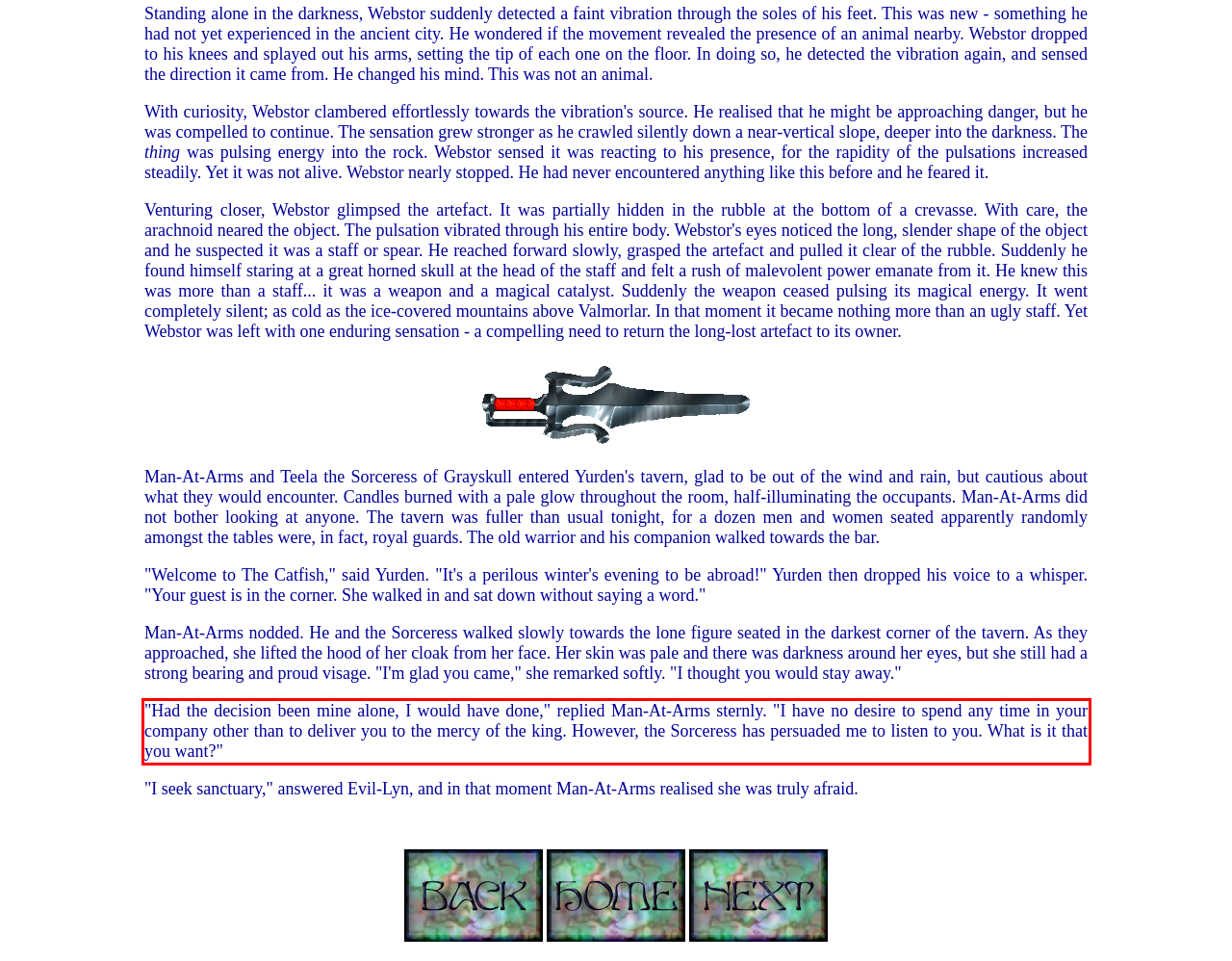Analyze the screenshot of the webpage that features a red bounding box and recognize the text content enclosed within this red bounding box.

"Had the decision been mine alone, I would have done," replied Man-At-Arms sternly. "I have no desire to spend any time in your company other than to deliver you to the mercy of the king. However, the Sorceress has persuaded me to listen to you. What is it that you want?"